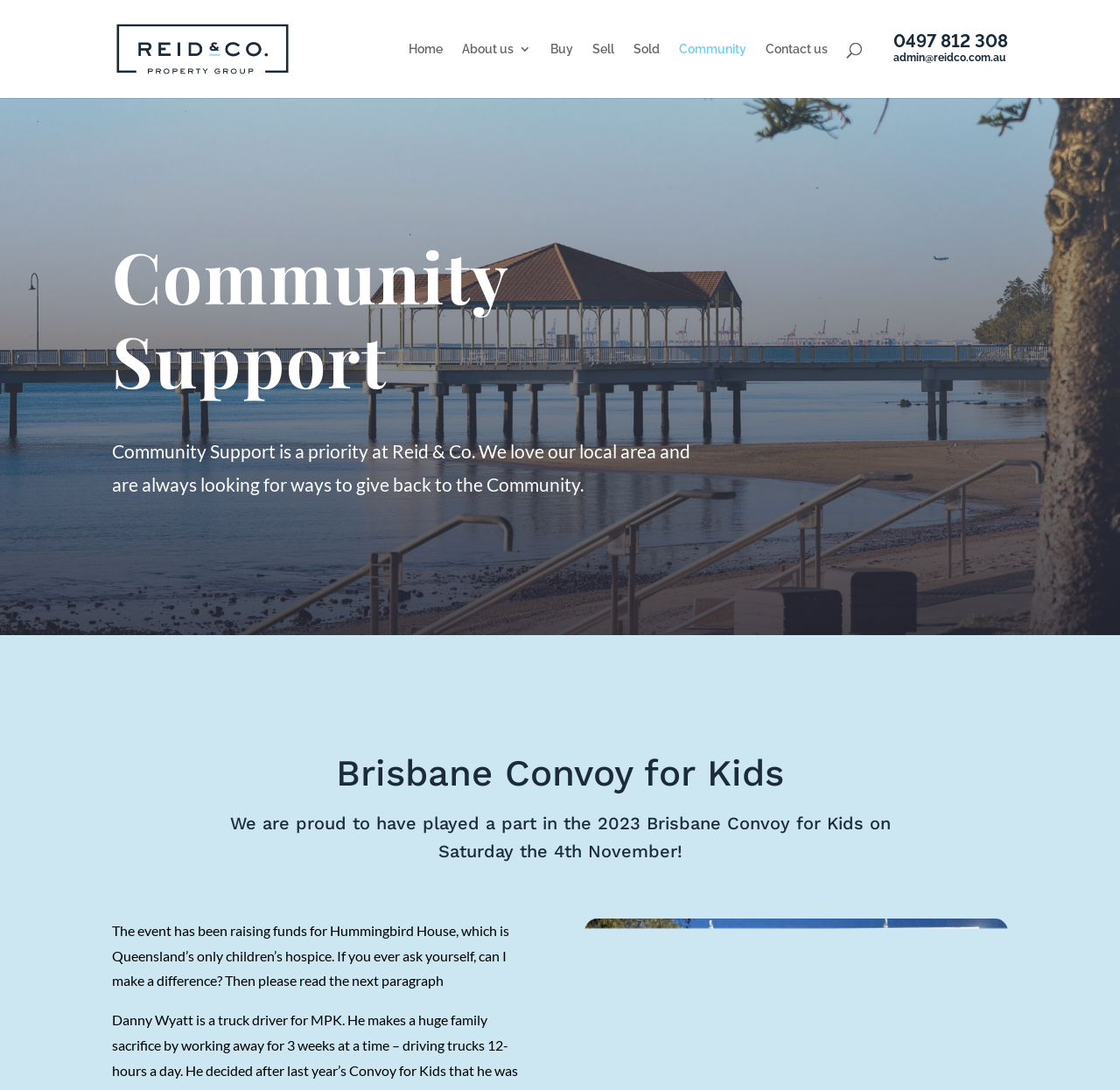Identify the bounding box coordinates of the area that should be clicked in order to complete the given instruction: "Contact Reid & Co via email". The bounding box coordinates should be four float numbers between 0 and 1, i.e., [left, top, right, bottom].

[0.798, 0.047, 0.898, 0.059]